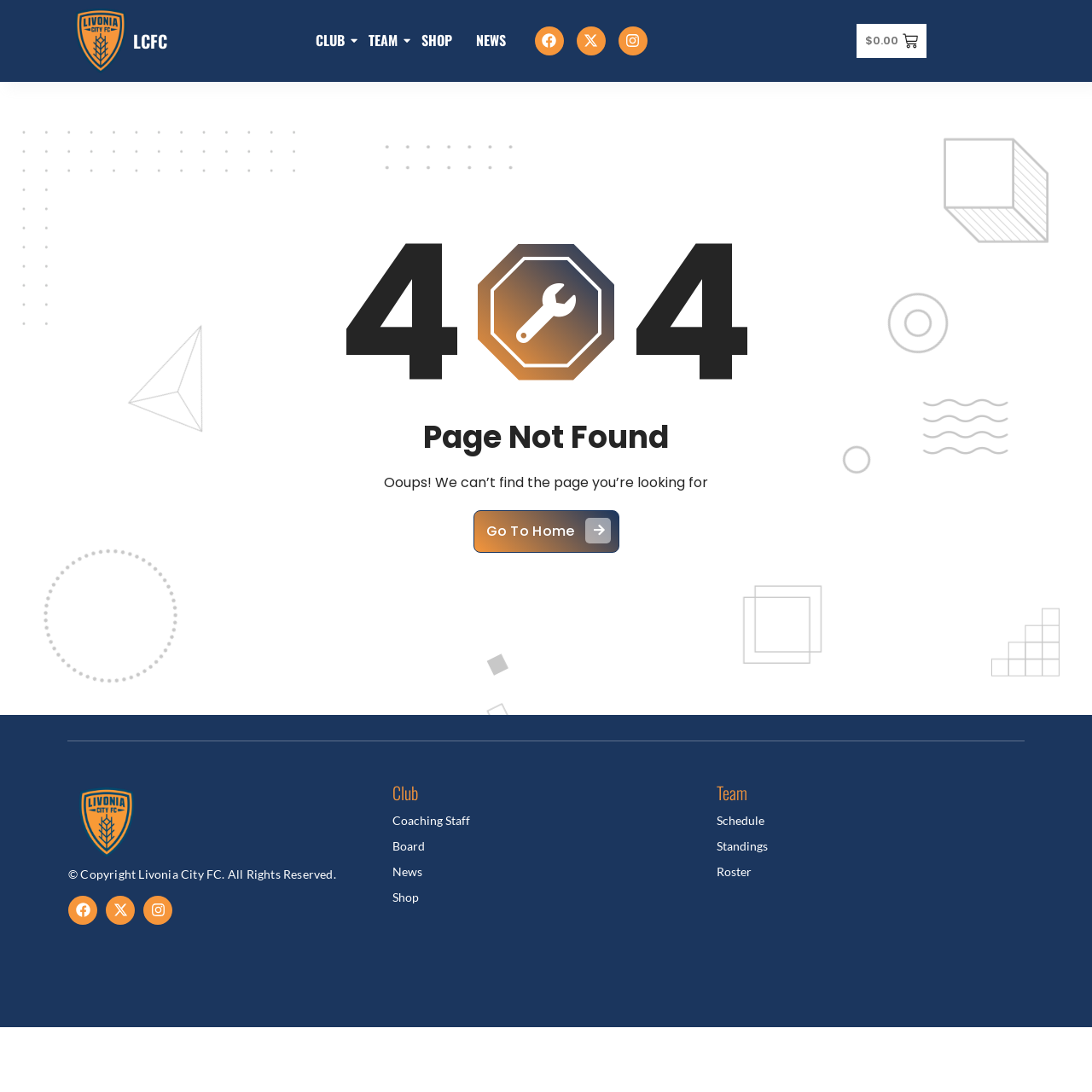Identify the bounding box coordinates of the specific part of the webpage to click to complete this instruction: "Check the Facebook link".

[0.49, 0.024, 0.516, 0.051]